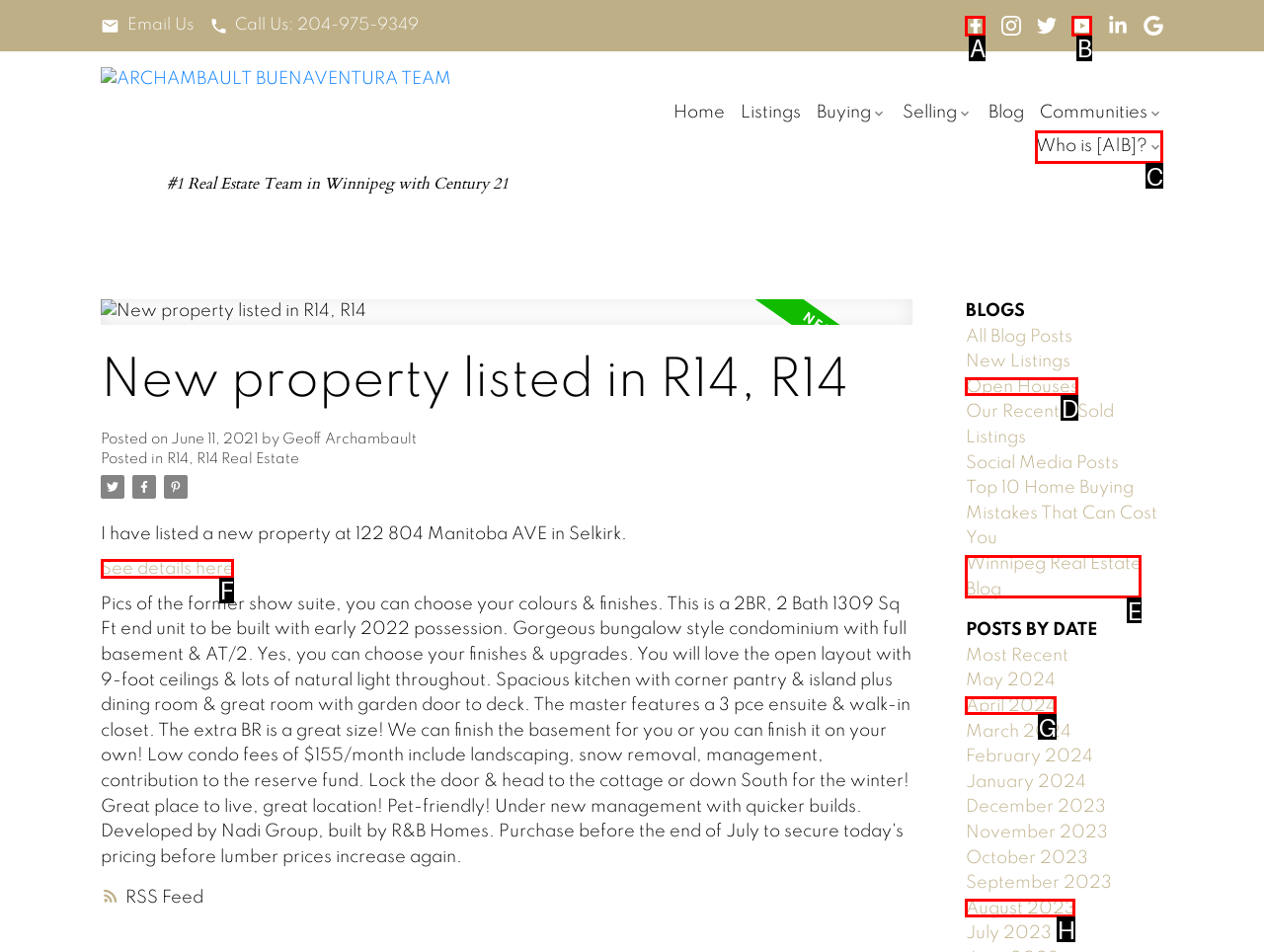Determine the letter of the UI element that you need to click to perform the task: See details here.
Provide your answer with the appropriate option's letter.

F